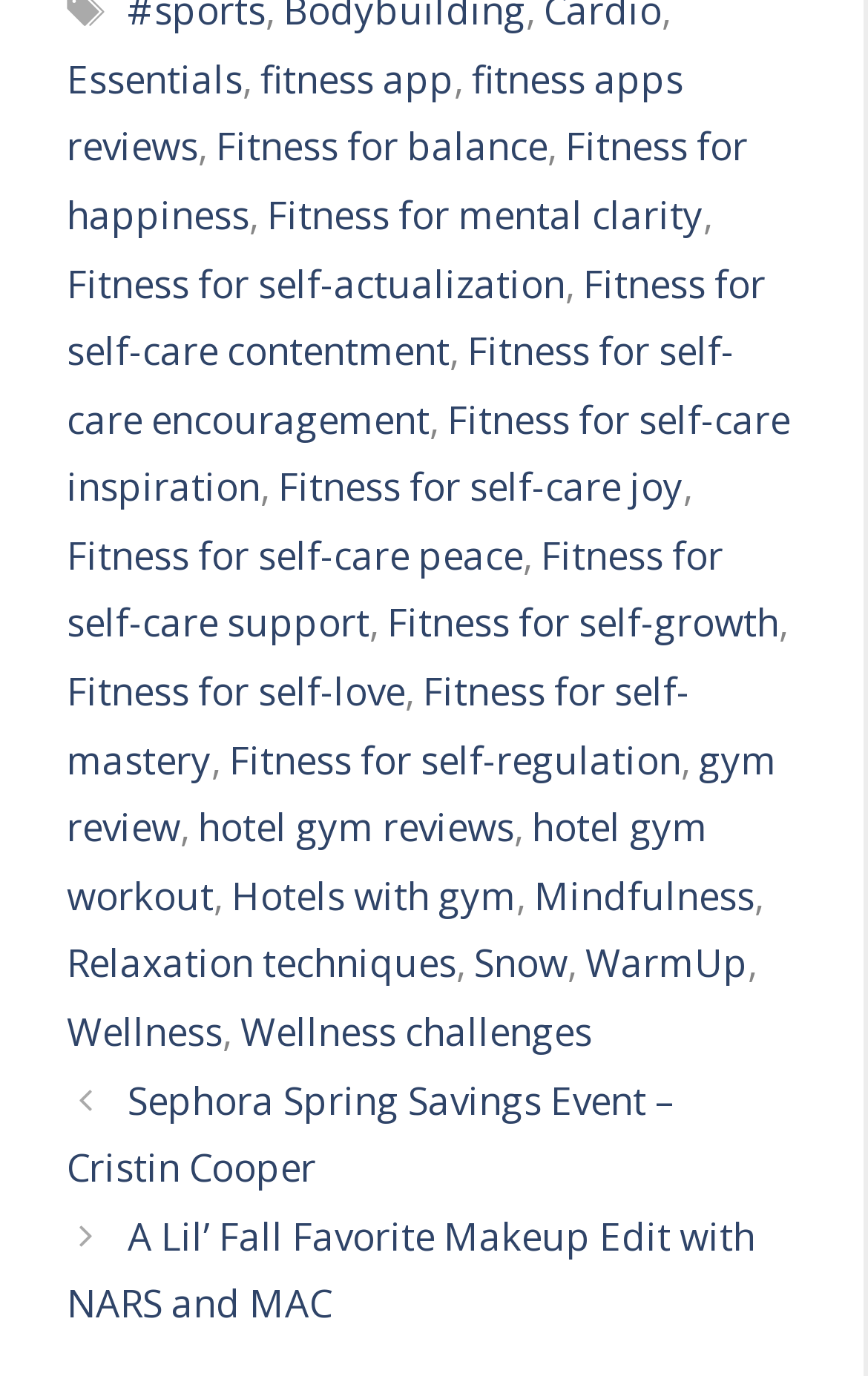Please answer the following question using a single word or phrase: What is the first link on the webpage?

Essentials